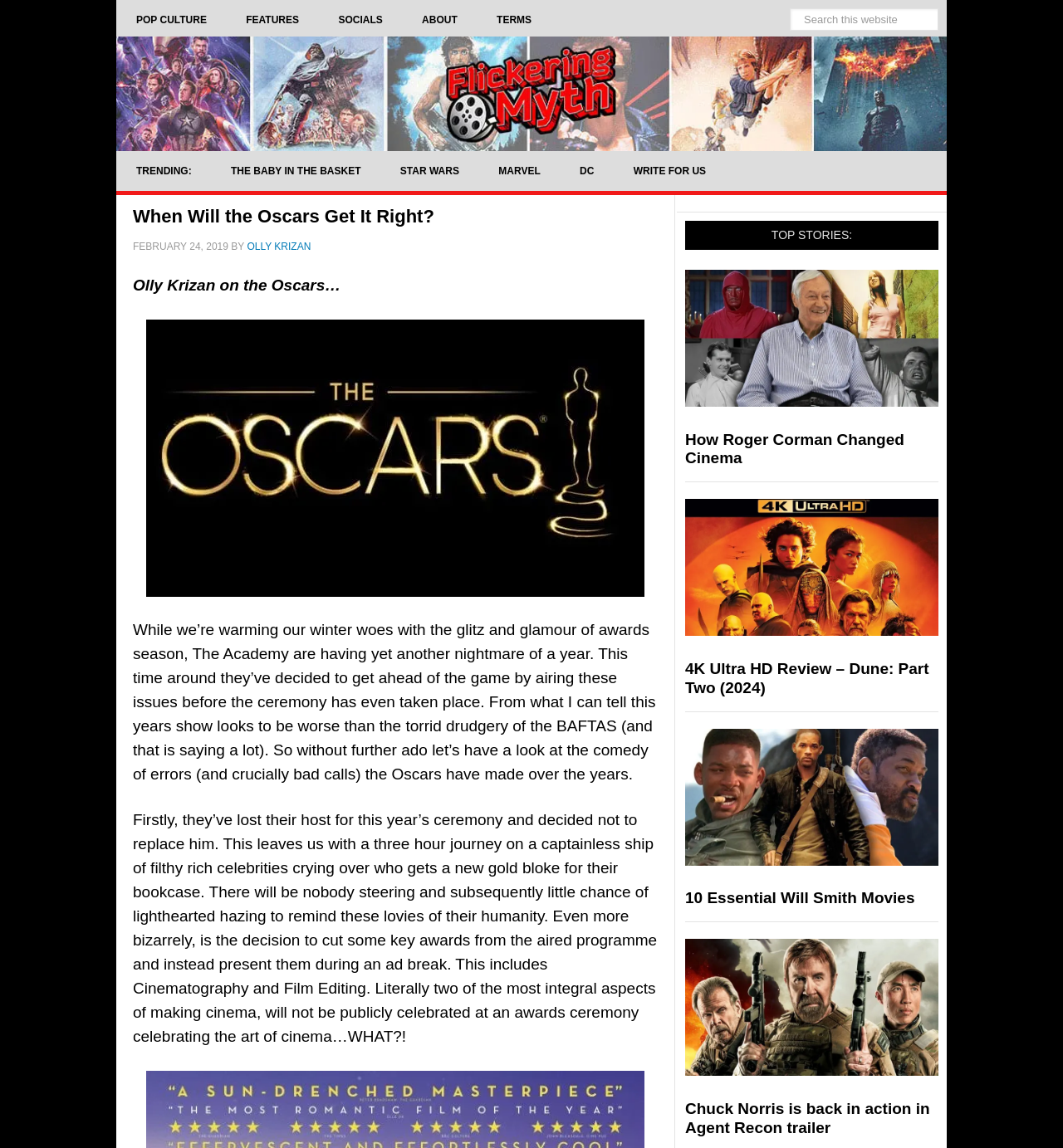Given the element description: "Flickering Myth", predict the bounding box coordinates of the UI element it refers to, using four float numbers between 0 and 1, i.e., [left, top, right, bottom].

[0.109, 0.029, 0.891, 0.134]